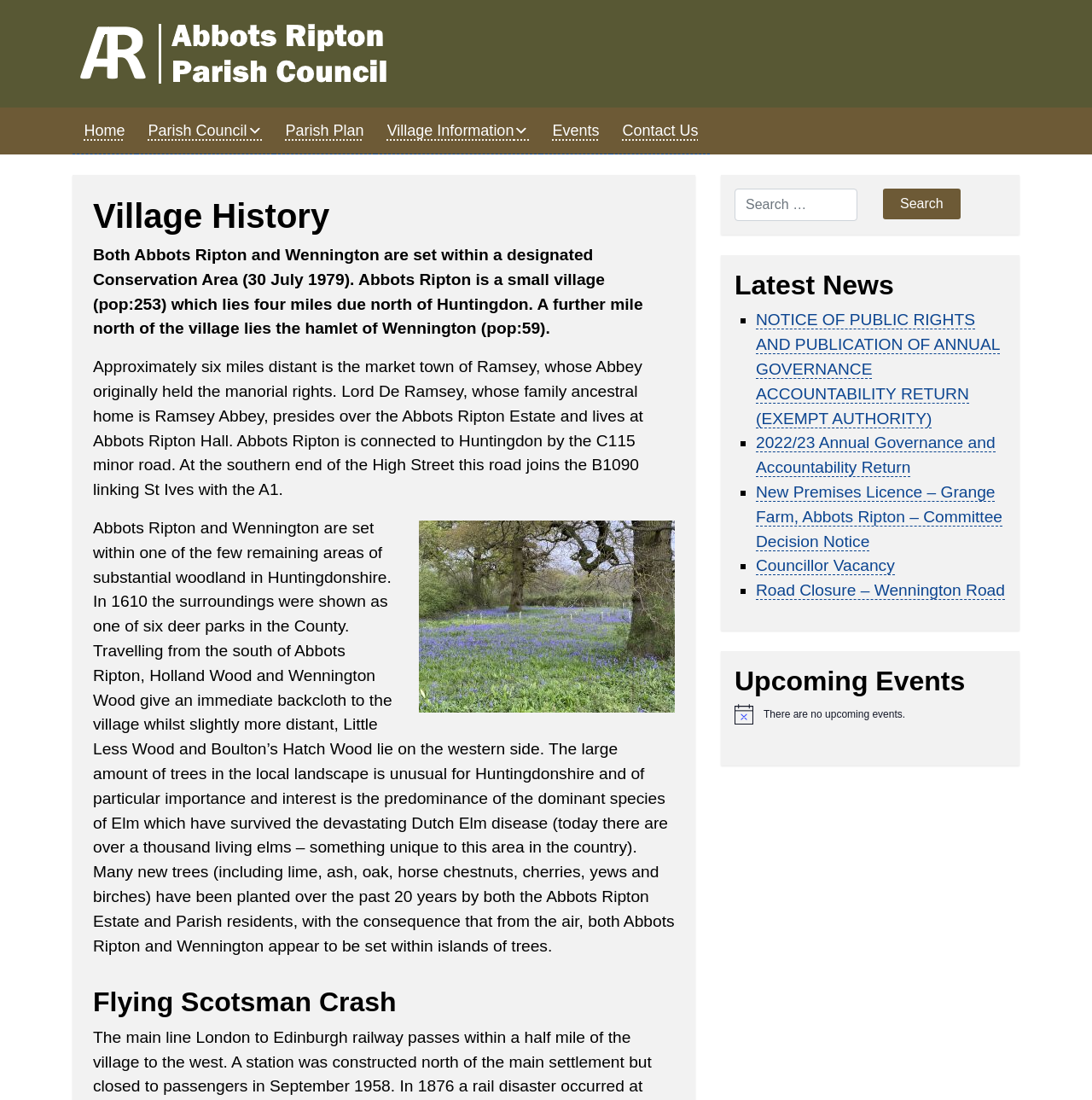Identify and provide the bounding box coordinates of the UI element described: "Parish Council". The coordinates should be formatted as [left, top, right, bottom], with each number being a float between 0 and 1.

[0.125, 0.098, 0.251, 0.14]